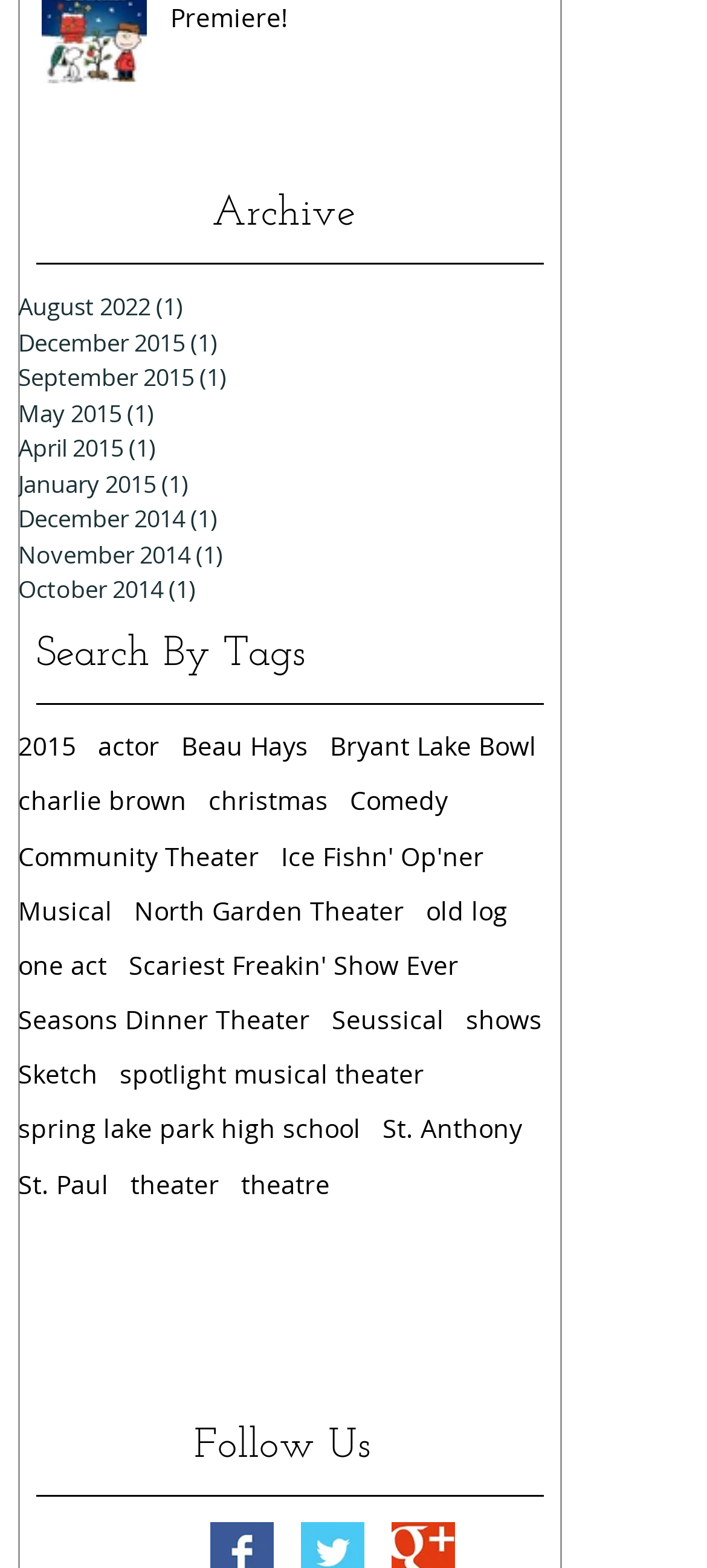Please identify the bounding box coordinates of the region to click in order to complete the given instruction: "Explore Comedy shows". The coordinates should be four float numbers between 0 and 1, i.e., [left, top, right, bottom].

[0.495, 0.501, 0.633, 0.522]